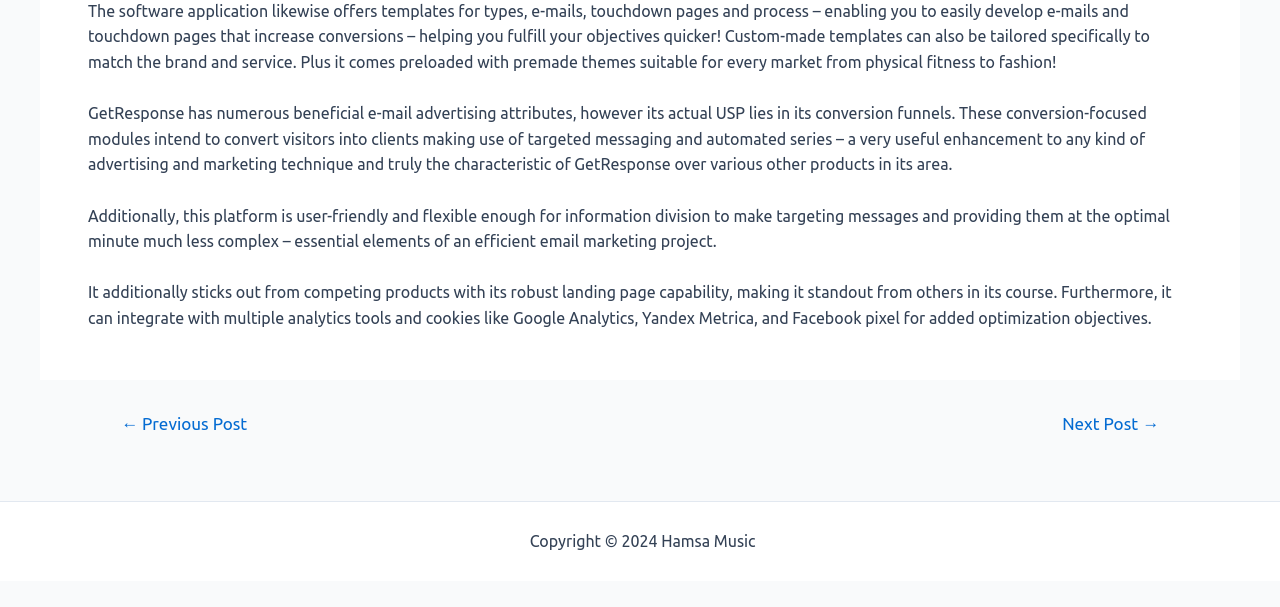What can be integrated with GetResponse for optimization? Using the information from the screenshot, answer with a single word or phrase.

Analytics tools and cookies